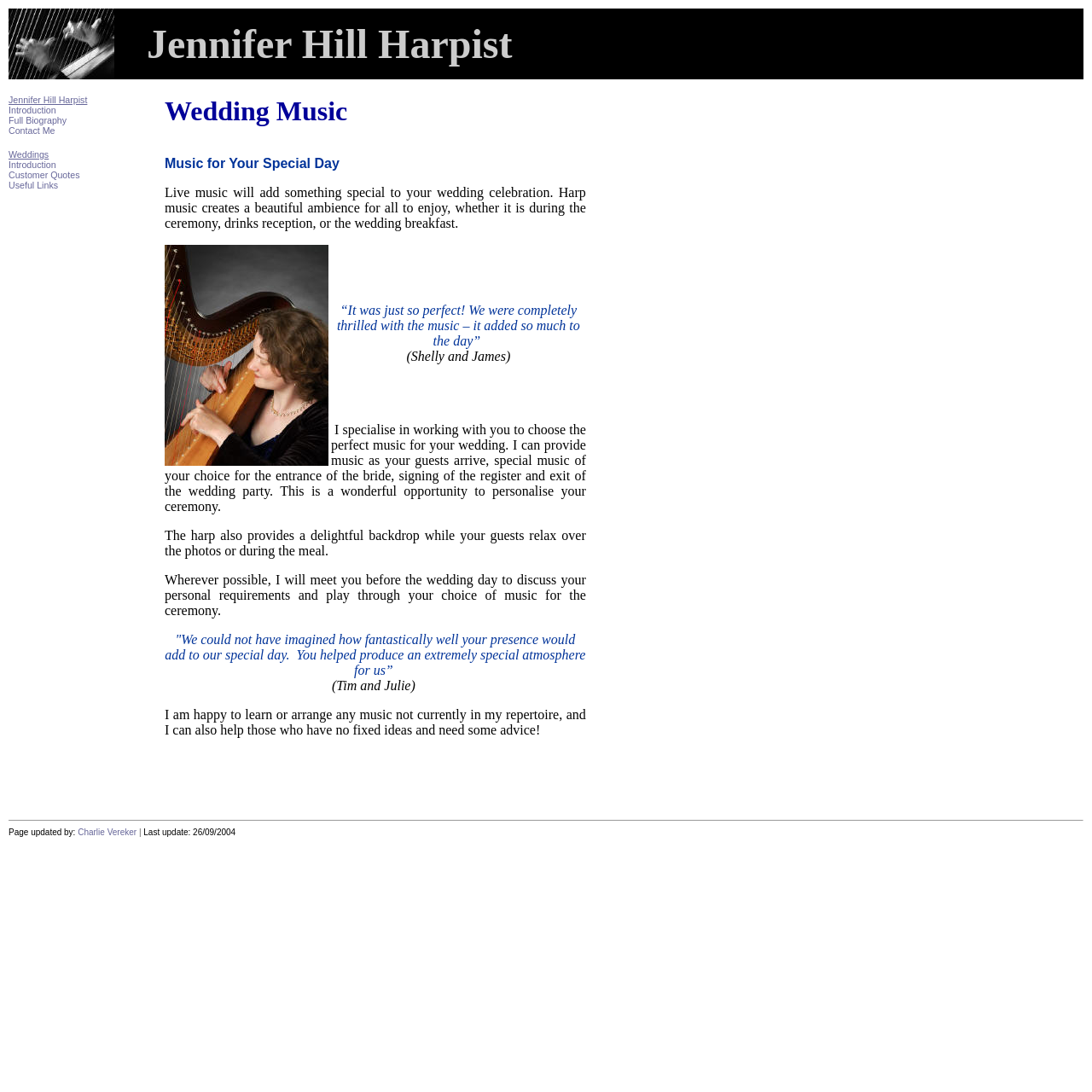What is the purpose of the harpist's music?
Look at the image and provide a detailed response to the question.

The purpose of the harpist's music is to create a beautiful ambience, as mentioned in the text 'Harp music creates a beautiful ambience for all to enjoy, whether it is during the ceremony, drinks reception, or the wedding breakfast'.